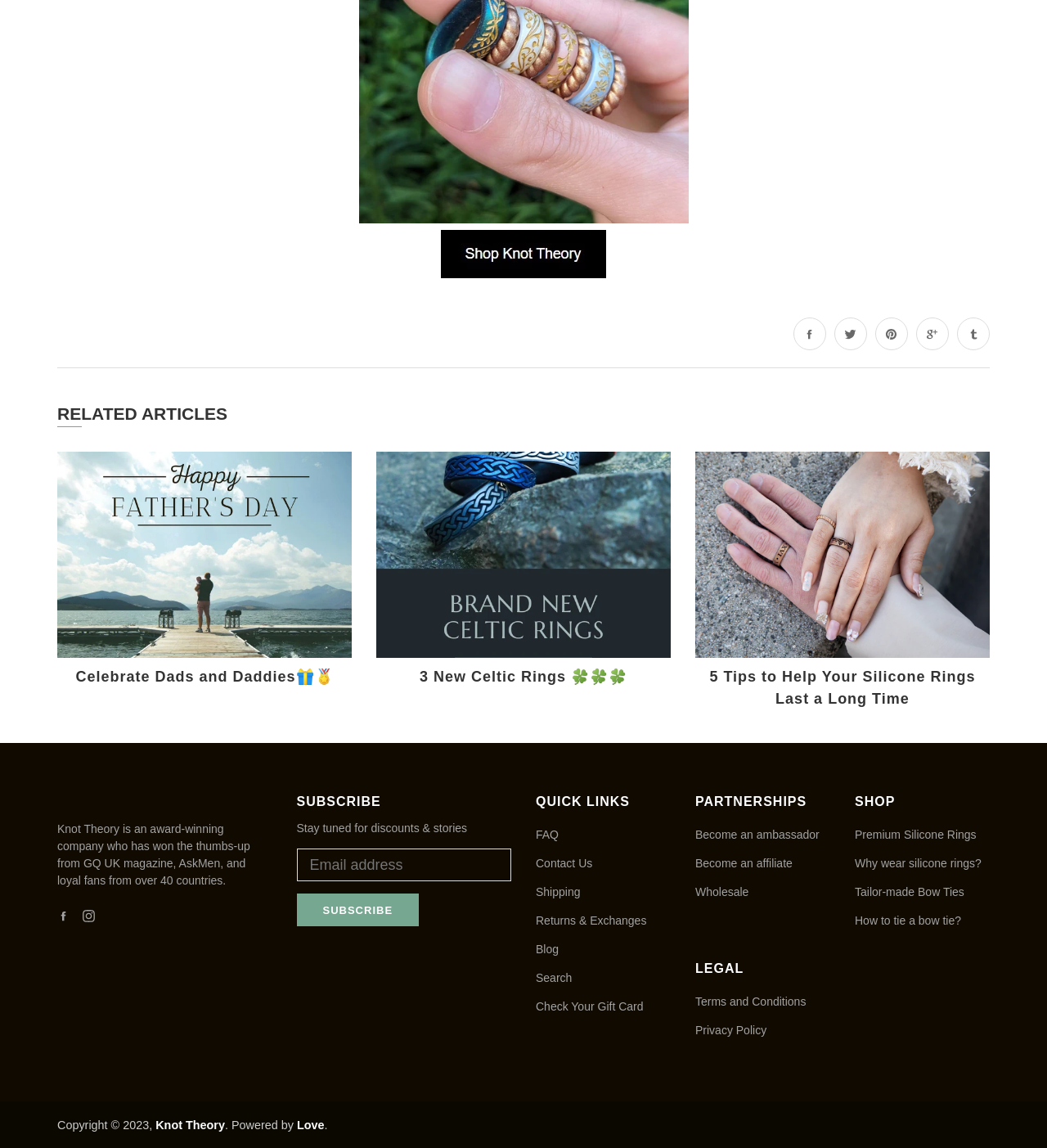Answer the following query with a single word or phrase:
What is the company name?

Knot Theory